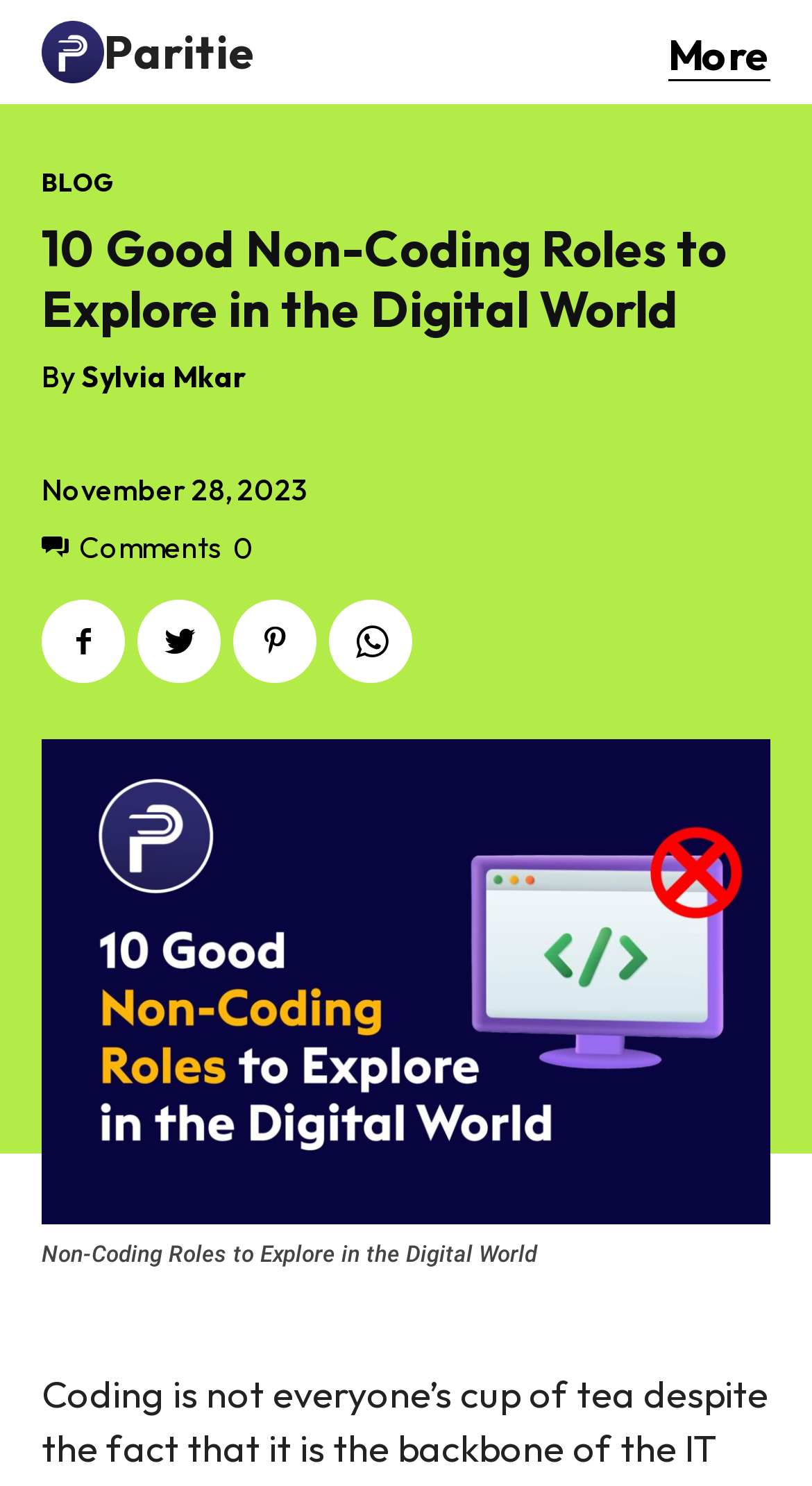What is the category of the article?
Please provide a full and detailed response to the question.

I determined the category of the article by looking at the links on the top of the webpage, which include 'Tech', 'AI', 'Startups', and 'Computer'. The article's title '10 Good Non-Coding Roles to Explore in the Digital World' suggests that it belongs to the 'Tech' category.